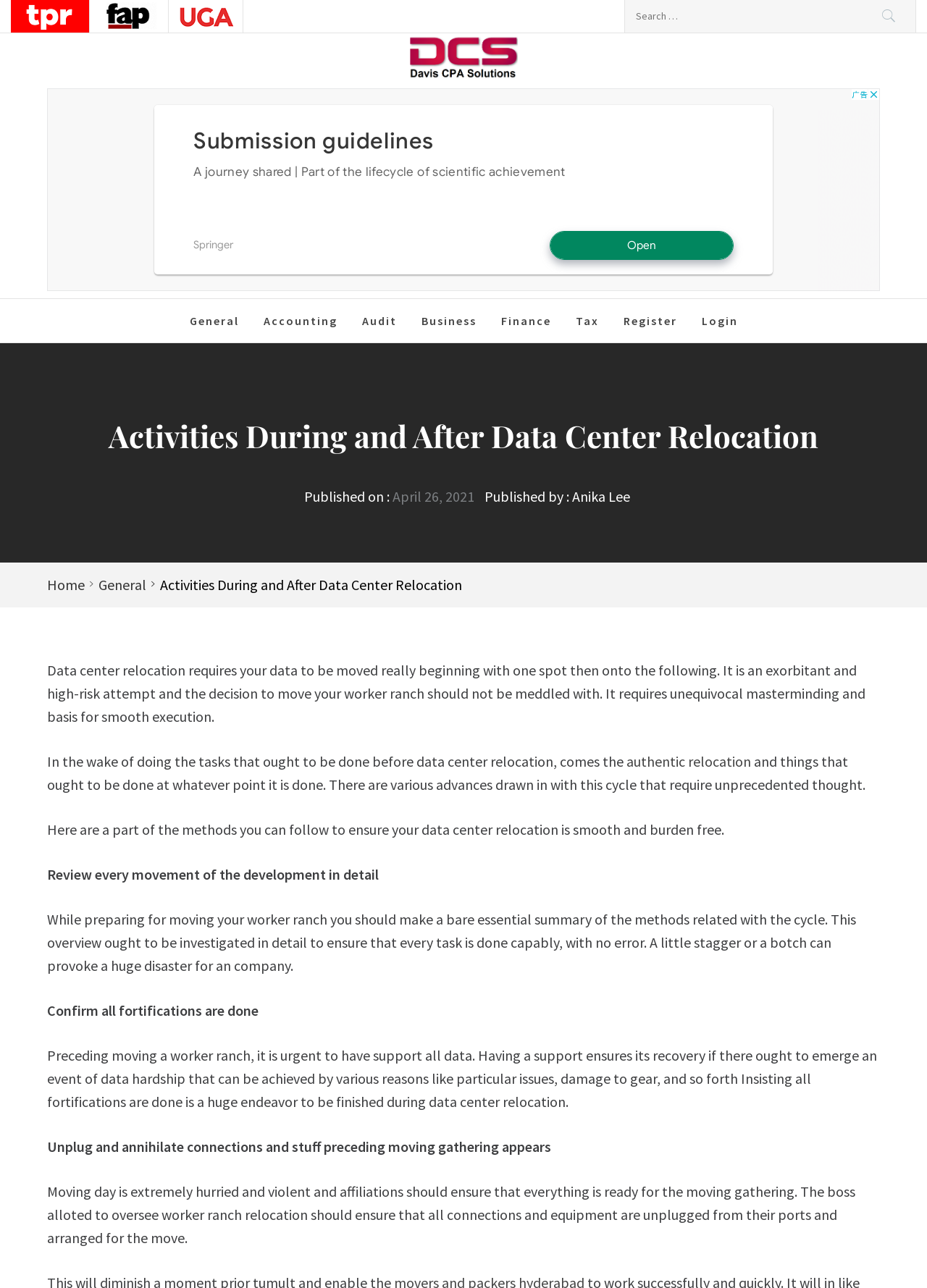From the webpage screenshot, predict the bounding box coordinates (top-left x, top-left y, bottom-right x, bottom-right y) for the UI element described here: Client Philosophy

None